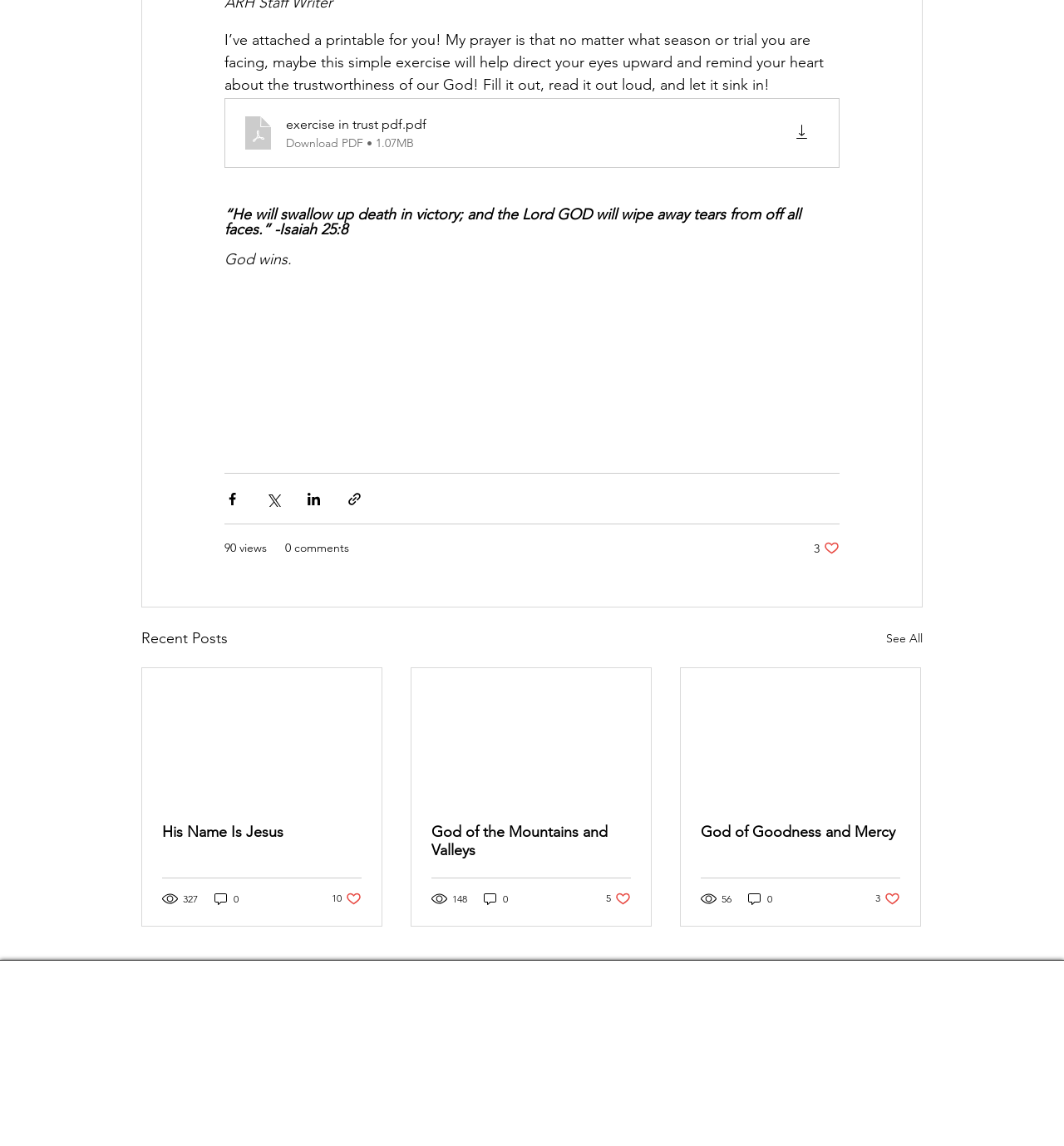How many social media icons are there?
Can you offer a detailed and complete answer to this question?

I counted the number of social media icons in the Social Bar list, which includes Facebook, Twitter, Instagram, and YouTube icons, totaling 4 icons.